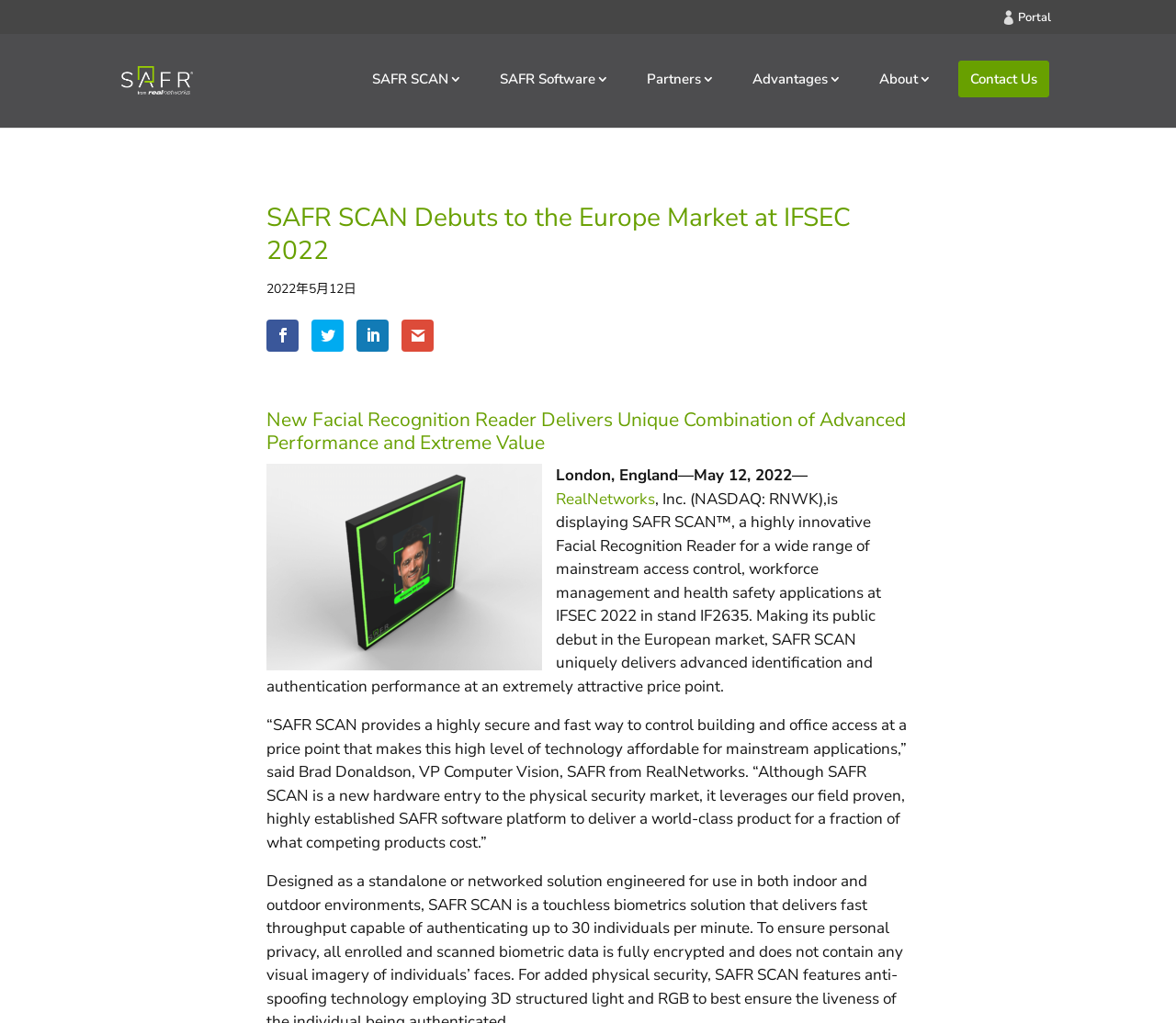Who is quoted in the article?
Observe the image and answer the question with a one-word or short phrase response.

Brad Donaldson